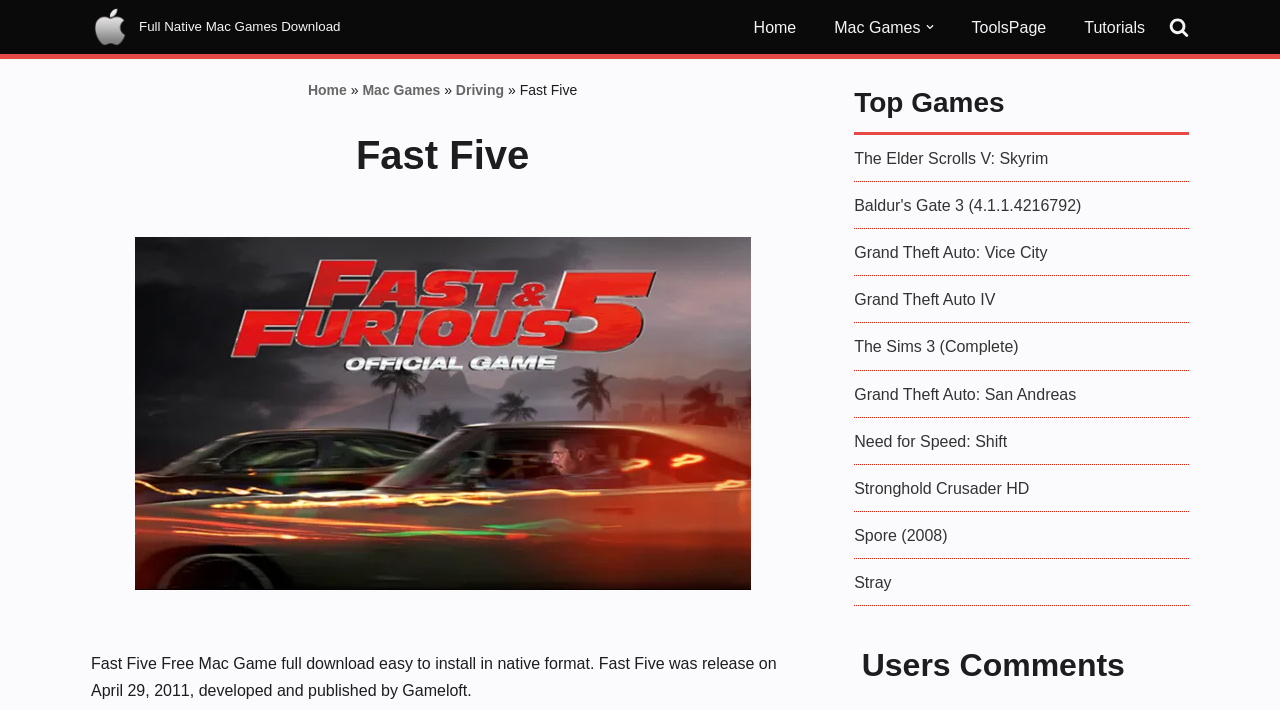Indicate the bounding box coordinates of the element that needs to be clicked to satisfy the following instruction: "Download Fast Five game". The coordinates should be four float numbers between 0 and 1, i.e., [left, top, right, bottom].

[0.071, 0.922, 0.607, 0.984]